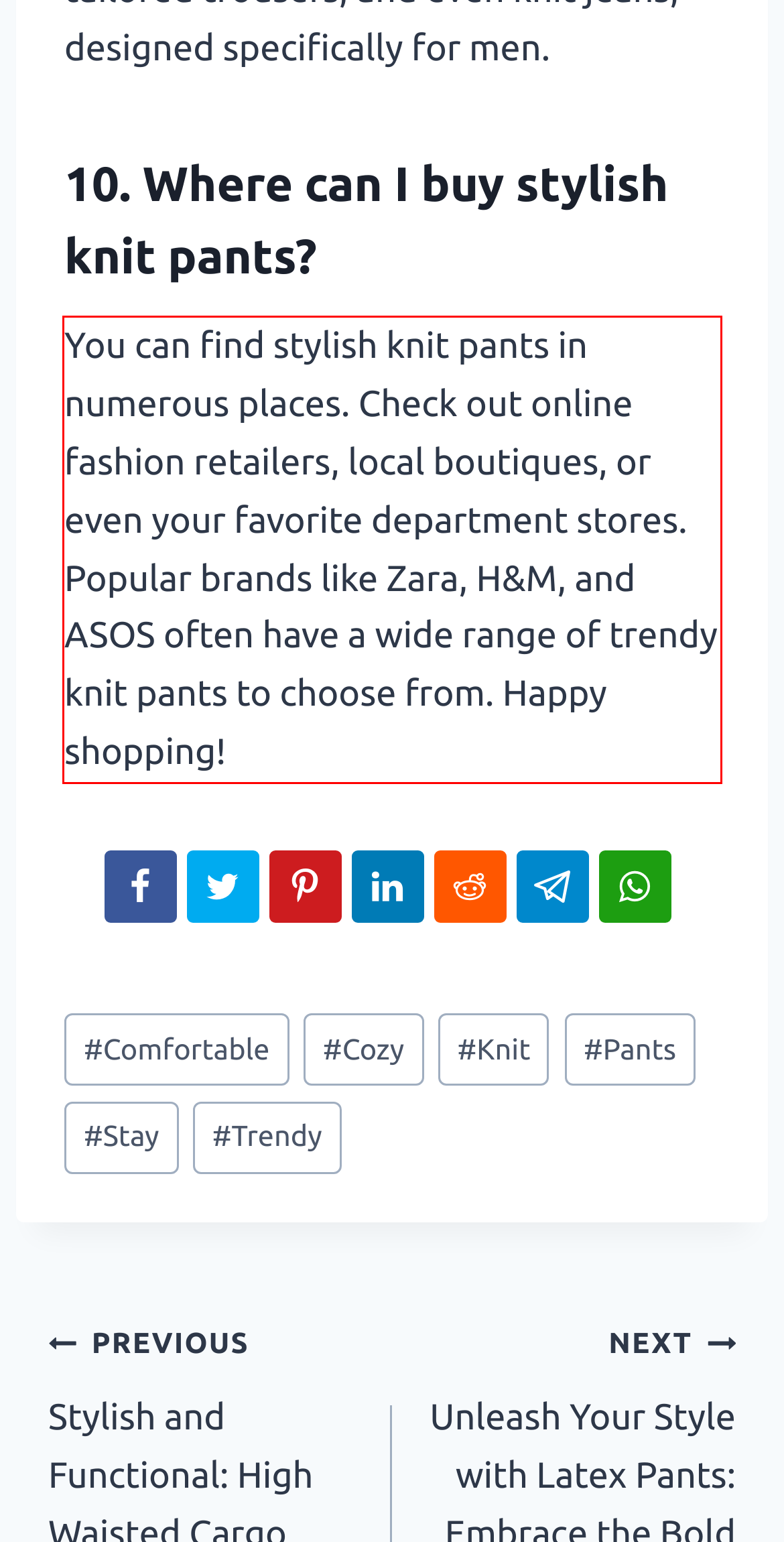Please take the screenshot of the webpage, find the red bounding box, and generate the text content that is within this red bounding box.

You can find stylish knit pants in numerous places. Check out online fashion retailers, local boutiques, or even your favorite department stores. Popular brands like Zara, H&M, and ASOS often have a wide range of trendy knit pants to choose from. Happy shopping!